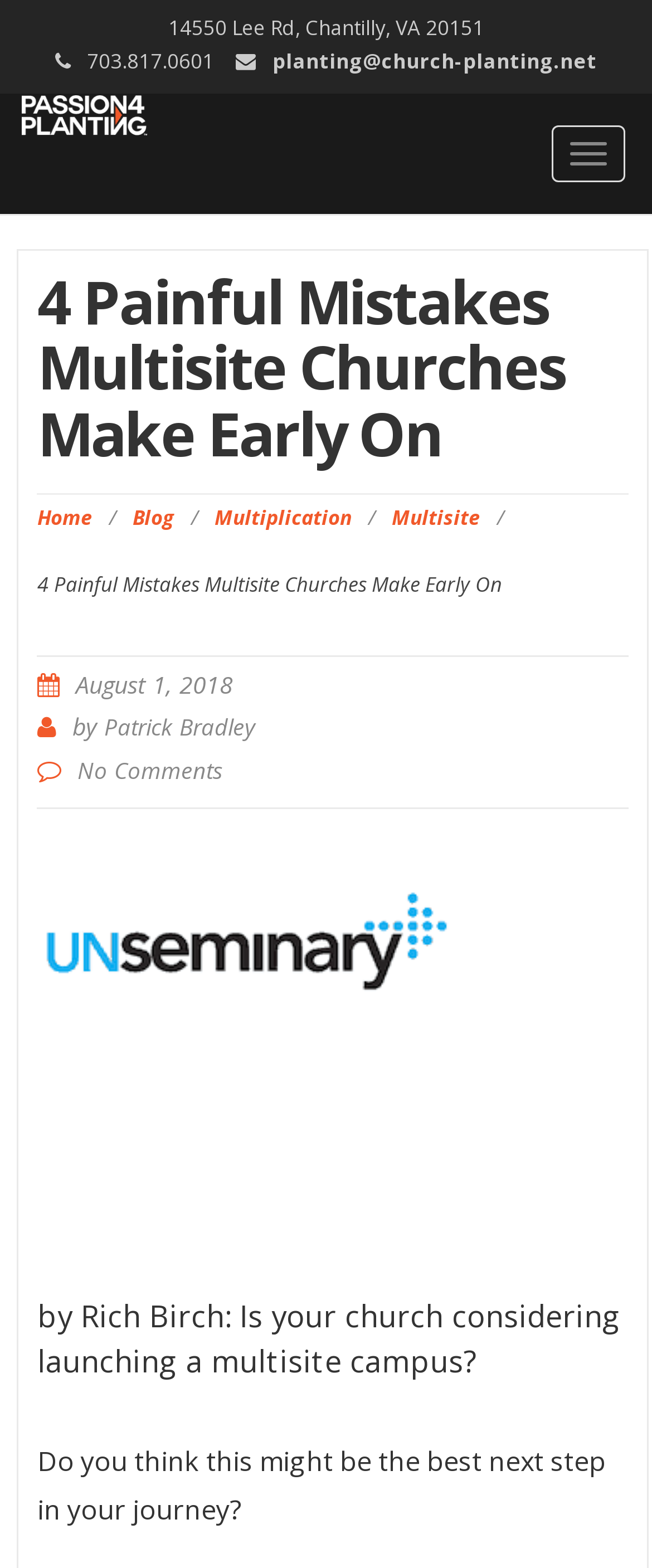Utilize the information from the image to answer the question in detail:
Who is the author of the article?

I found the author's name by reading the introduction to the article, which starts with 'by Rich Birch: Is your church considering launching a multisite campus?...'. The author's name is Rich Birch.